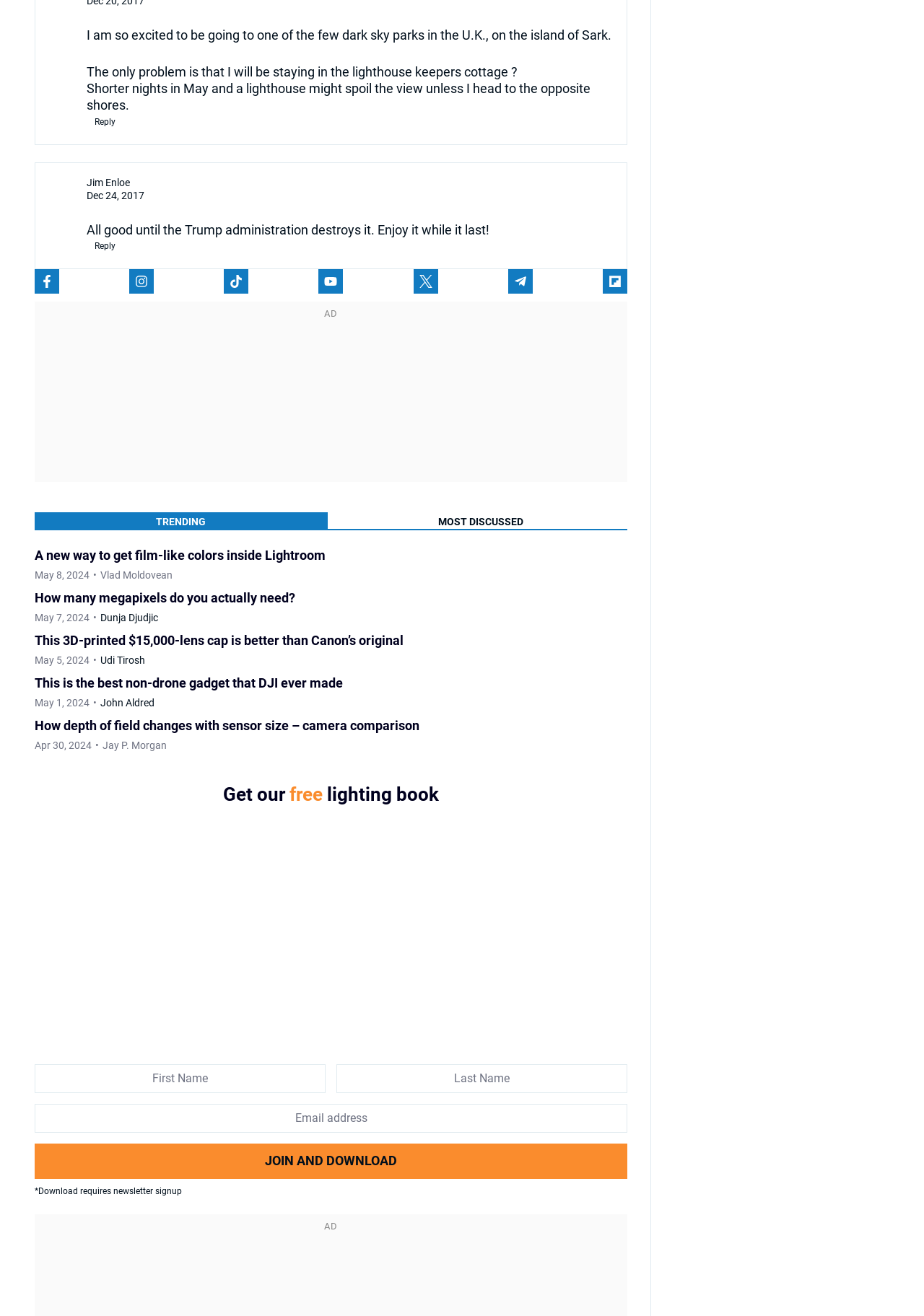Provide the bounding box coordinates of the area you need to click to execute the following instruction: "Click on Facebook".

[0.038, 0.205, 0.064, 0.224]